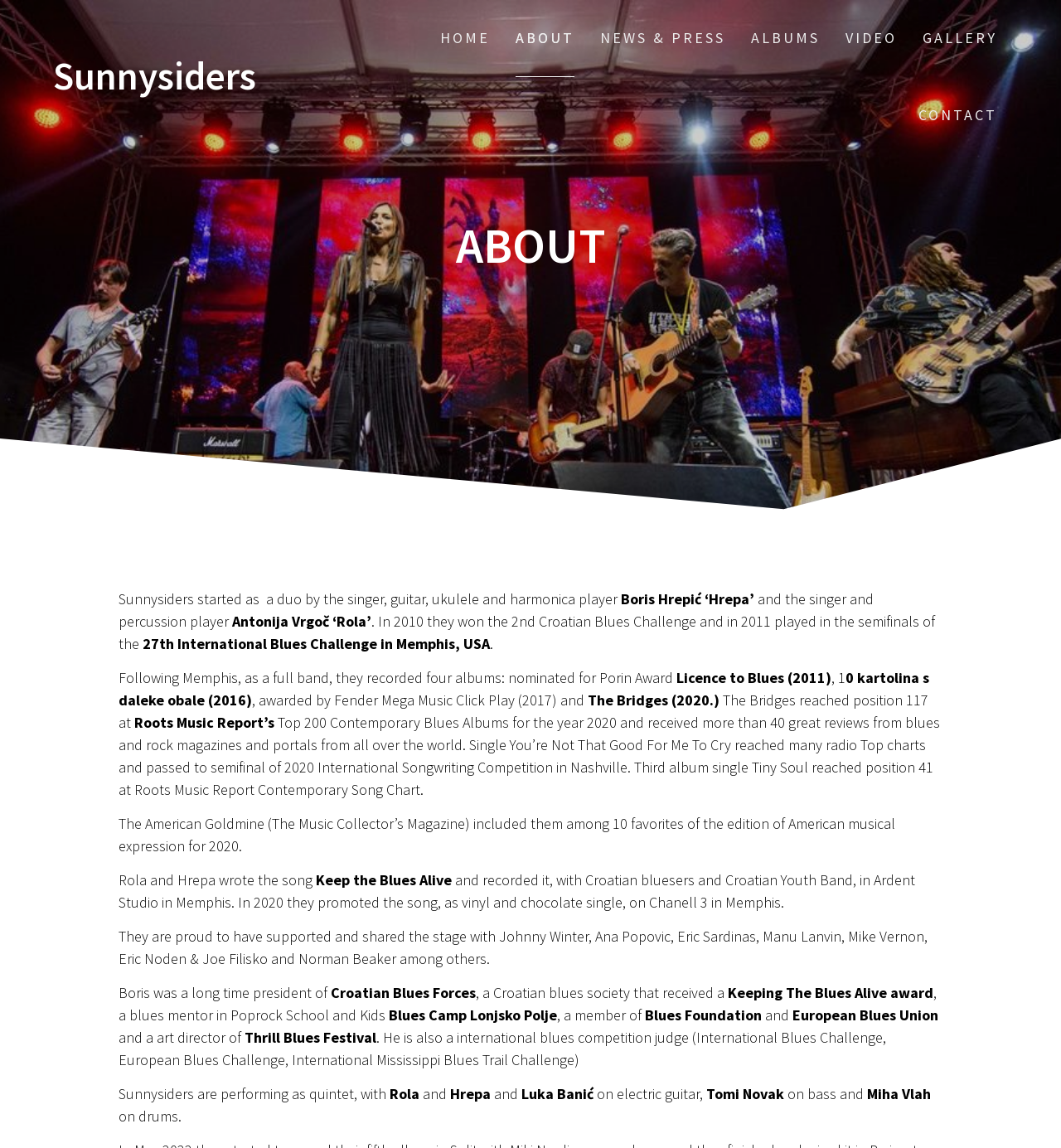How many albums has the band recorded?
Your answer should be a single word or phrase derived from the screenshot.

Four